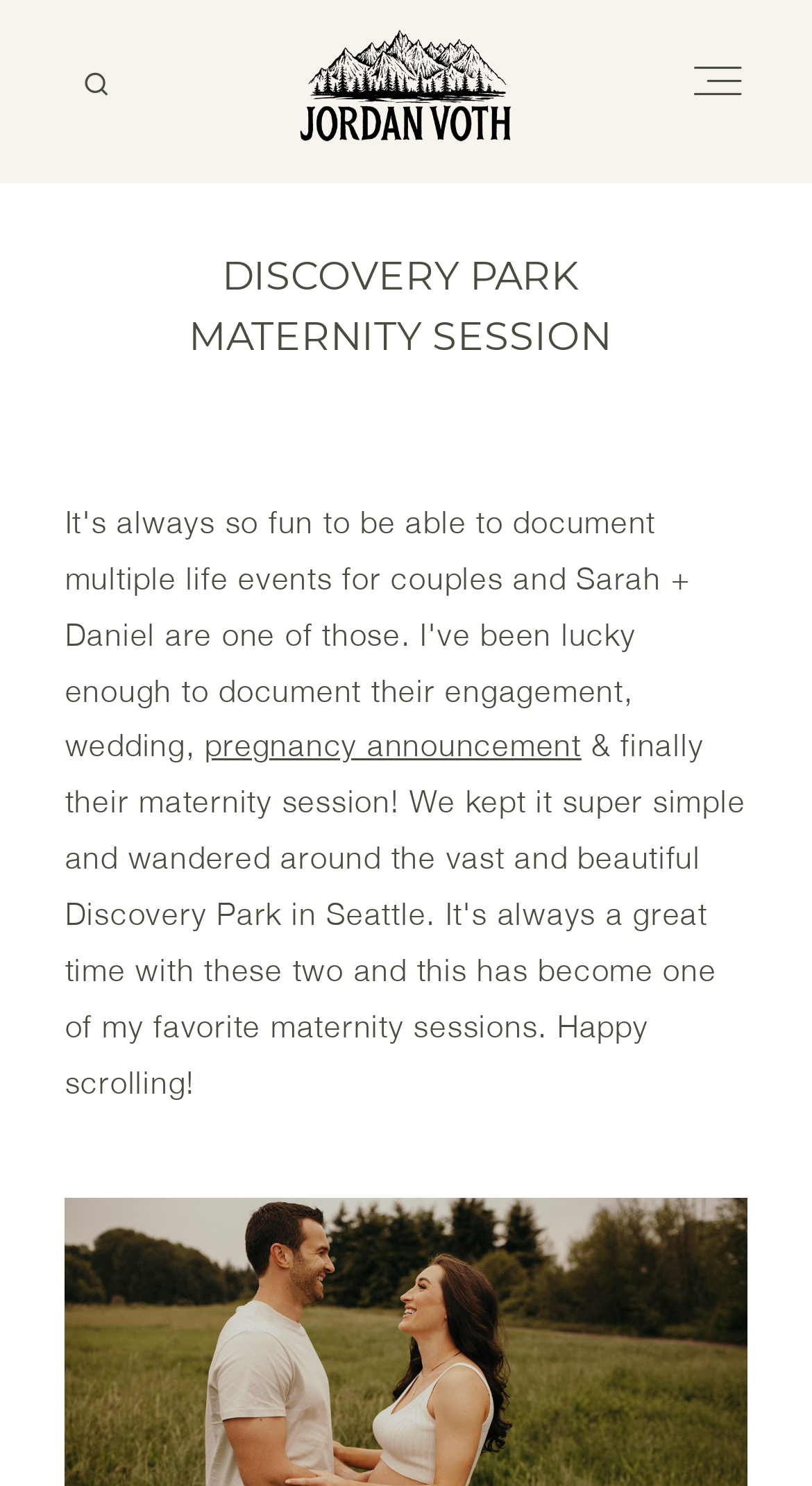Could you locate the bounding box coordinates for the section that should be clicked to accomplish this task: "check investment".

[0.053, 0.074, 0.48, 0.09]